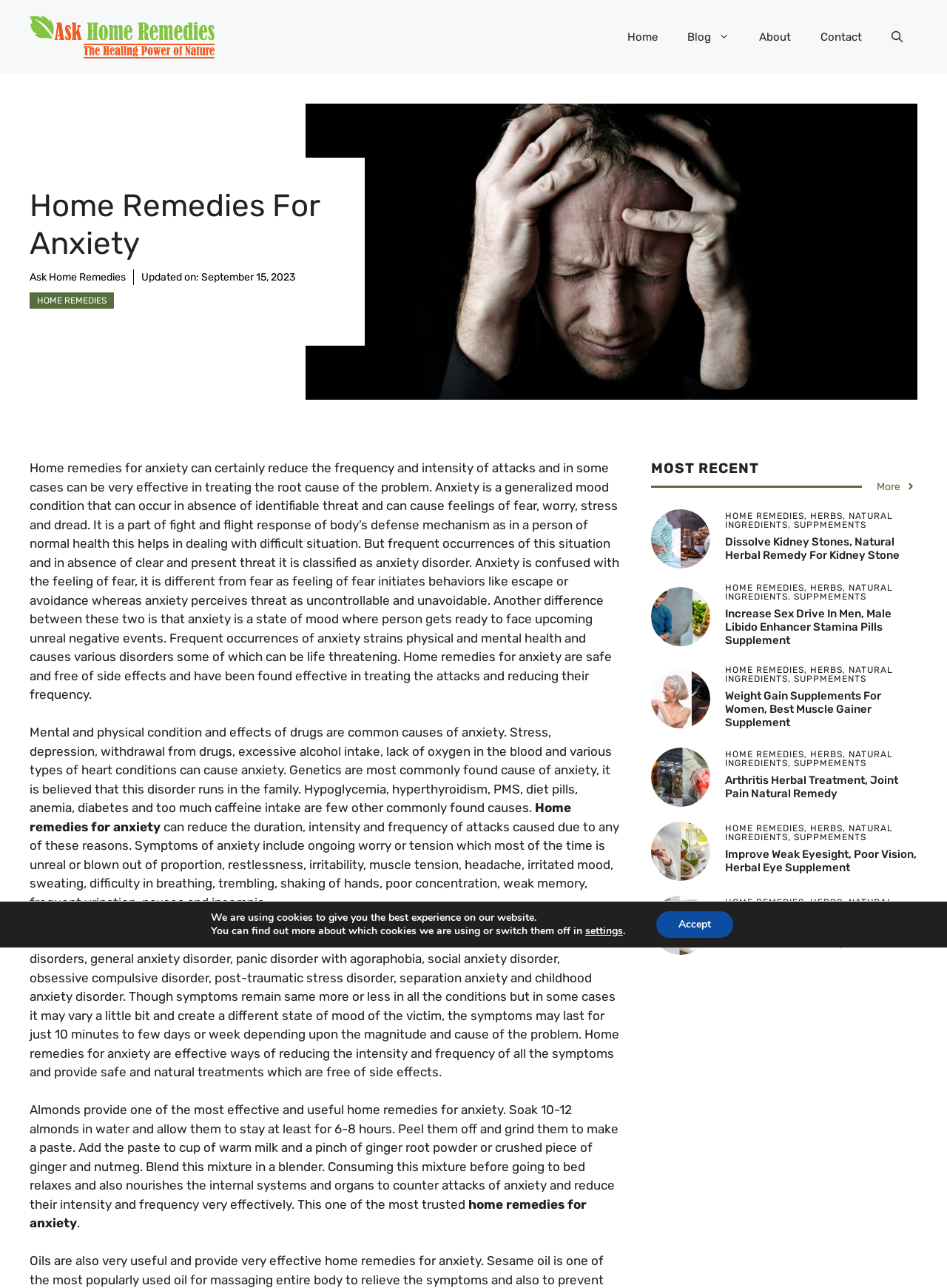Locate the bounding box coordinates of the element's region that should be clicked to carry out the following instruction: "learn about 'Dissolve Kidney Stones'". The coordinates need to be four float numbers between 0 and 1, i.e., [left, top, right, bottom].

[0.688, 0.412, 0.75, 0.423]